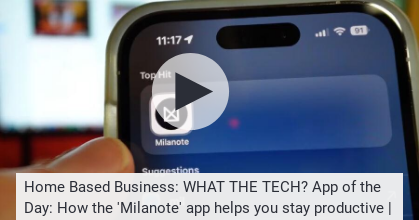Offer an in-depth caption of the image, mentioning all notable aspects.

The image displays a close-up view of a smartphone screen showcasing the 'Milanote' app. The timestamp in the upper corner reads 11:17, indicating the time of capturing the screen. Prominently featured is a circular play button, suggesting that this is part of a video segment. Below the app icon, a descriptive text reads, "Home Based Business: WHAT THE TECH? App of the Day: How the 'Milanote' app helps you stay productive | Local News," which highlights the focus of the video. The background suggests a tech-savvy environment, likely aimed at an audience interested in productivity tools for home-based businesses.